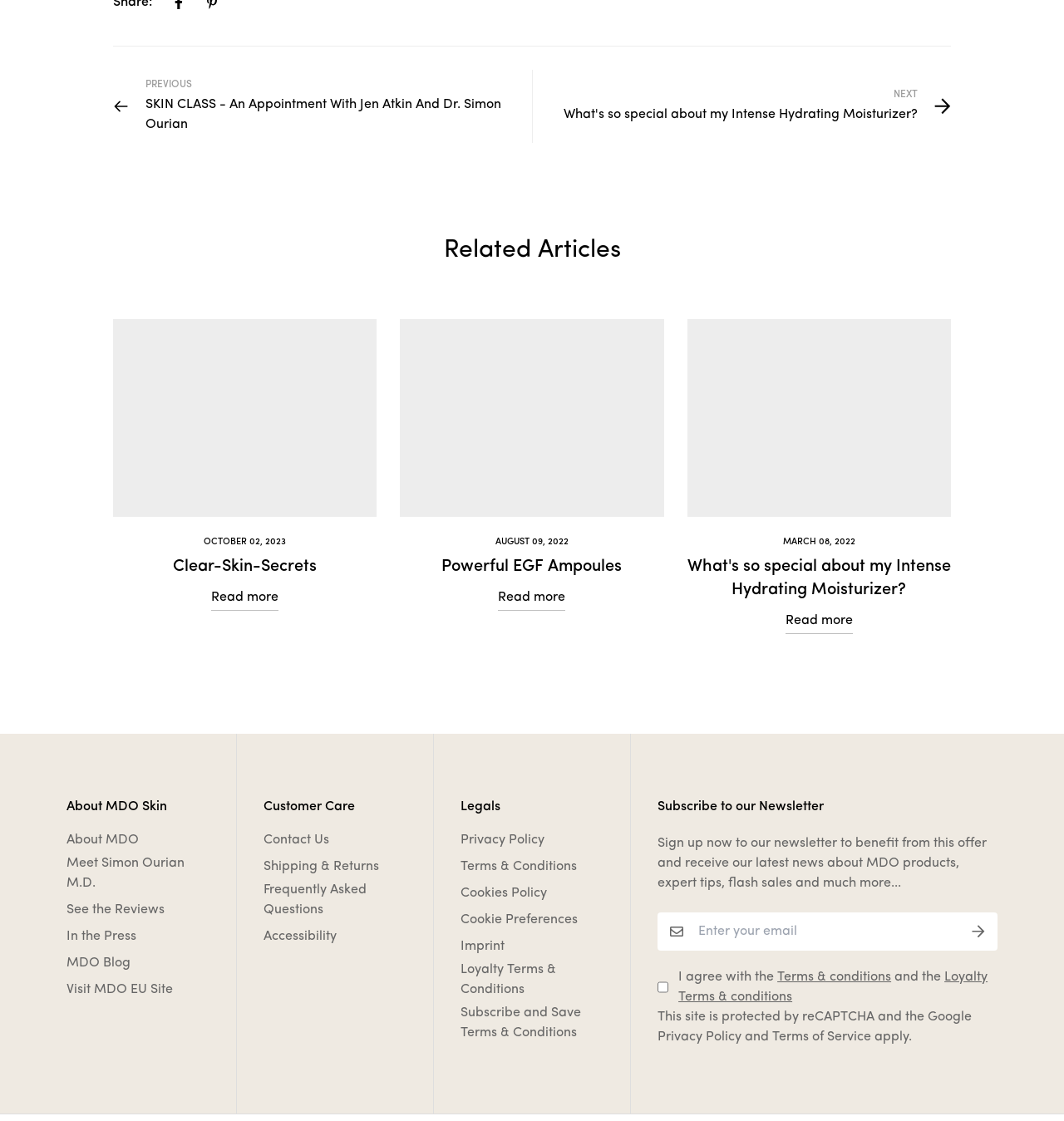Determine the bounding box coordinates of the region I should click to achieve the following instruction: "Click on the 'PREVIOUS SKIN CLASS - An Appointment With Jen Atkin And Dr. Simon Ourian' link". Ensure the bounding box coordinates are four float numbers between 0 and 1, i.e., [left, top, right, bottom].

[0.106, 0.062, 0.5, 0.128]